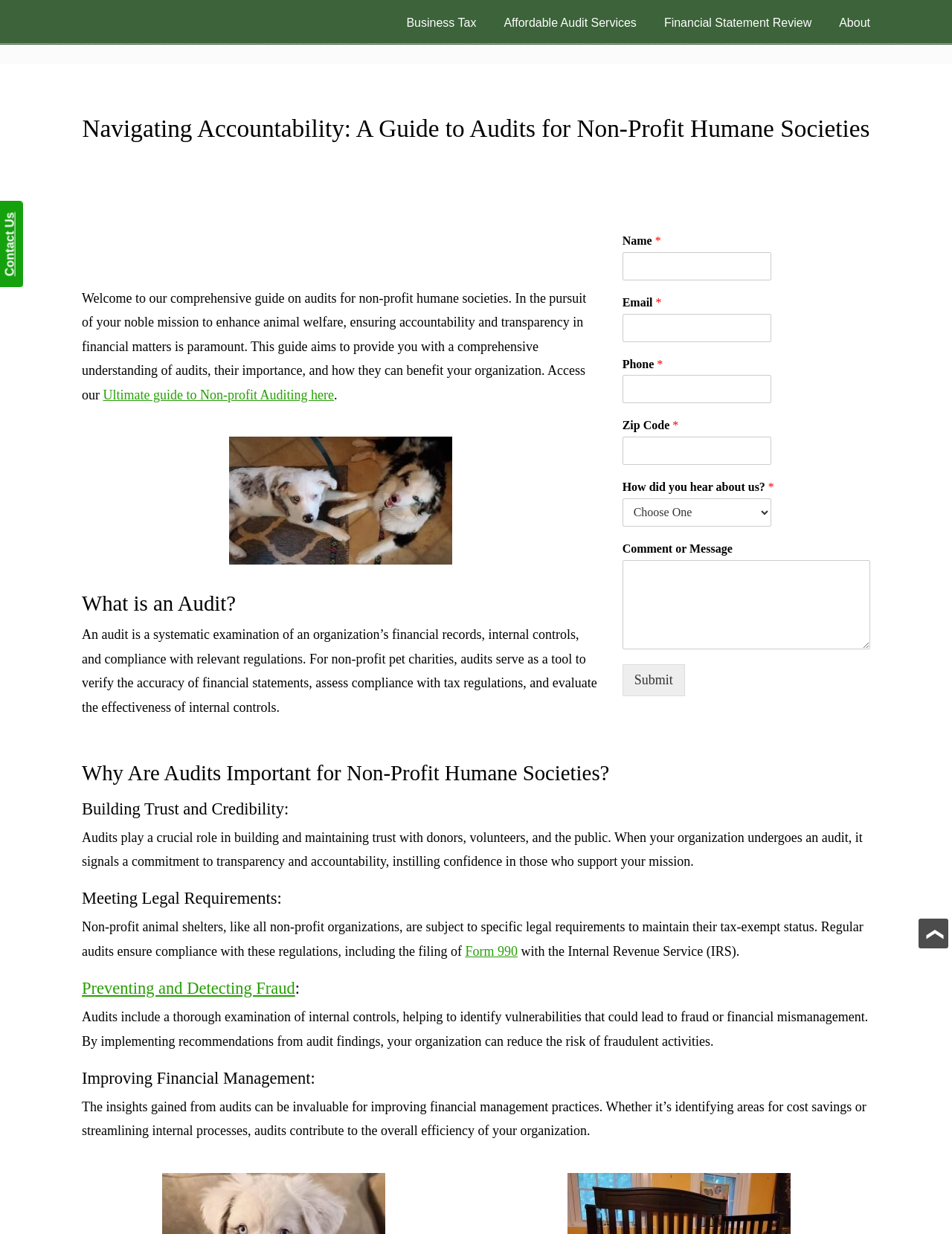Determine the bounding box coordinates of the element's region needed to click to follow the instruction: "Read more about 'Form 990'". Provide these coordinates as four float numbers between 0 and 1, formatted as [left, top, right, bottom].

[0.489, 0.765, 0.544, 0.777]